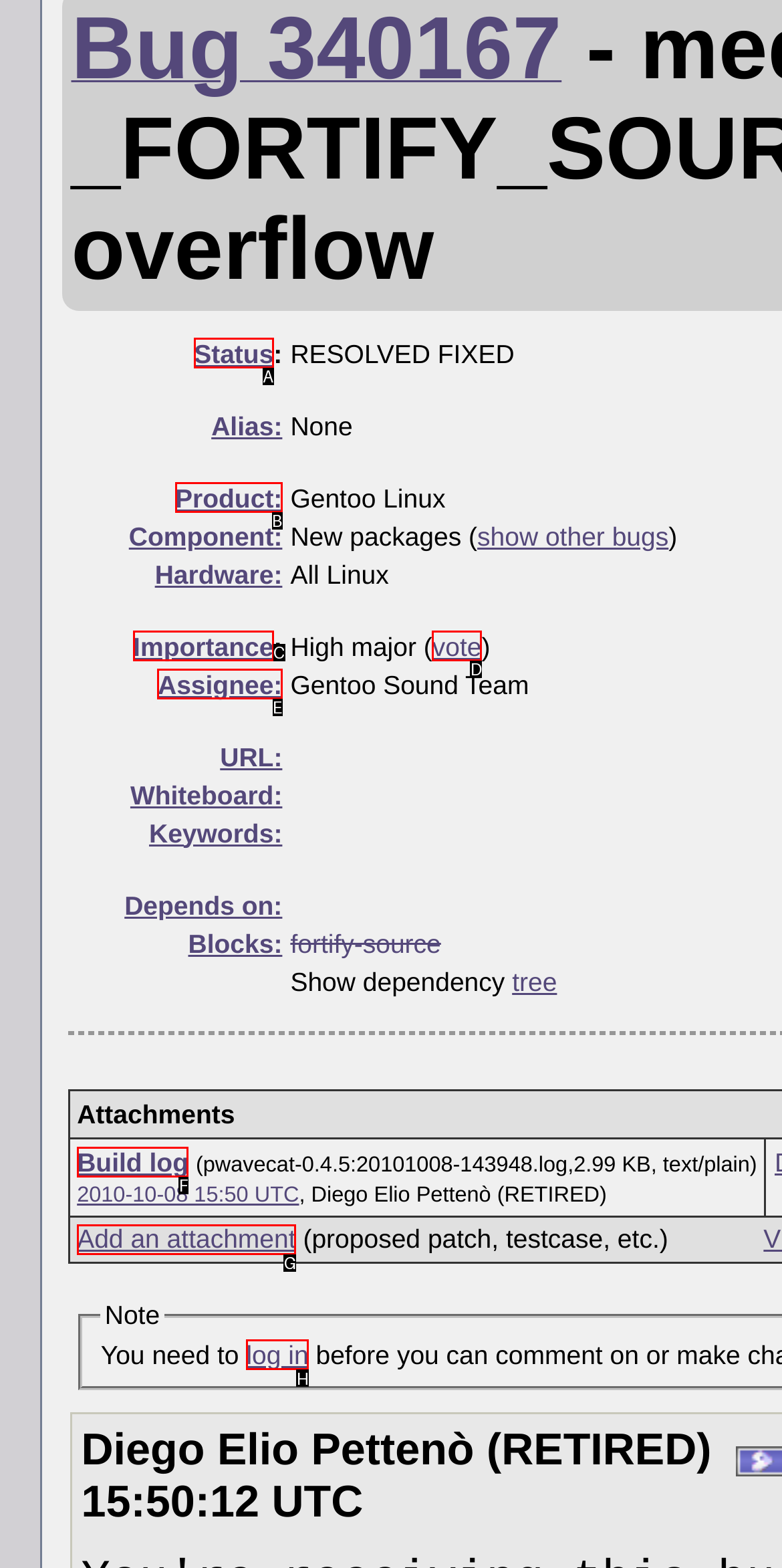From the provided options, which letter corresponds to the element described as: Build log
Answer with the letter only.

F